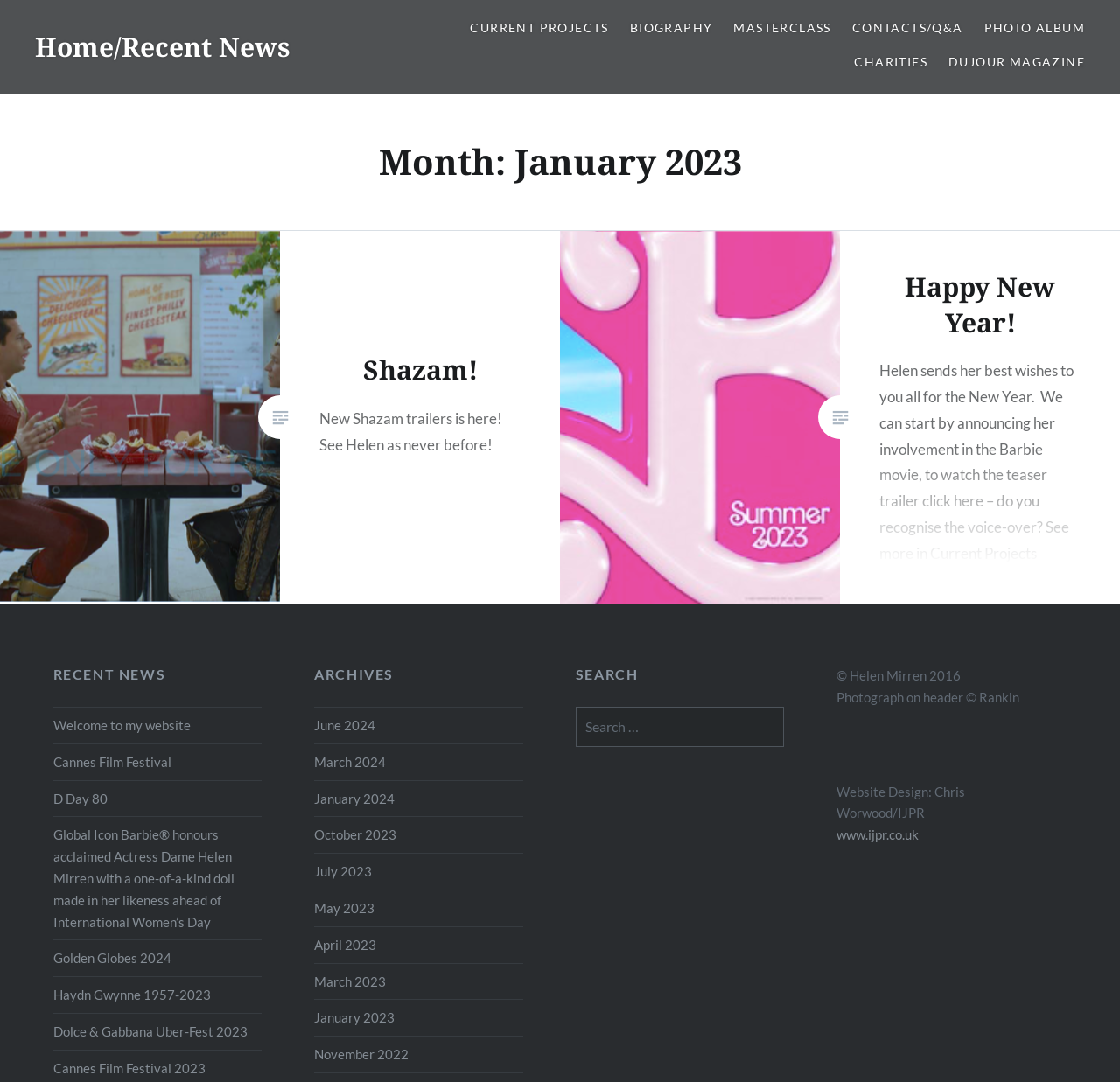Pinpoint the bounding box coordinates of the clickable element needed to complete the instruction: "Click on the 'CURRENT PROJECTS' link". The coordinates should be provided as four float numbers between 0 and 1: [left, top, right, bottom].

[0.42, 0.017, 0.544, 0.035]